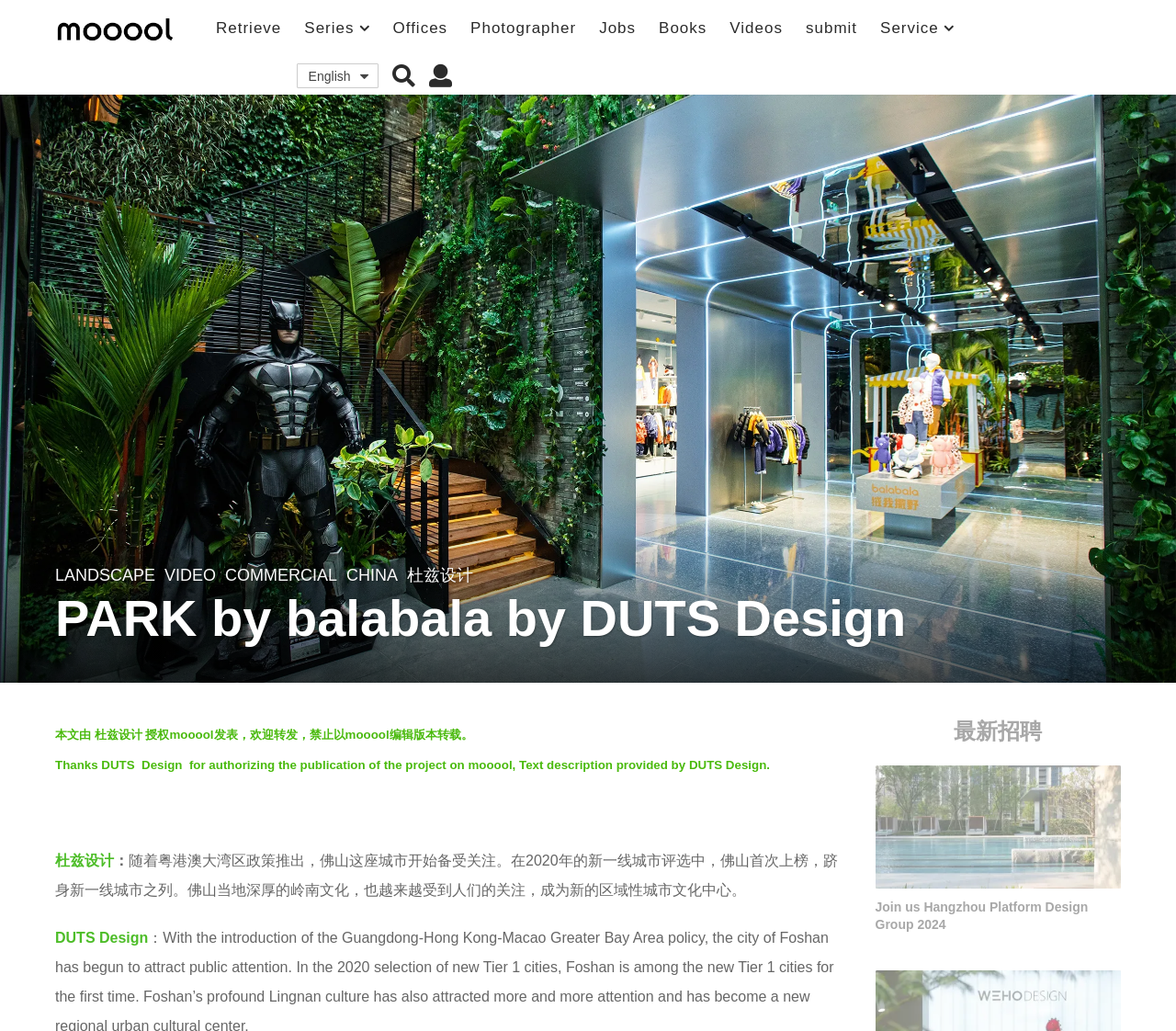Determine the bounding box coordinates for the area that should be clicked to carry out the following instruction: "Apply for the job at Hangzhou Platform Design Group 2024".

[0.744, 0.743, 0.953, 0.862]